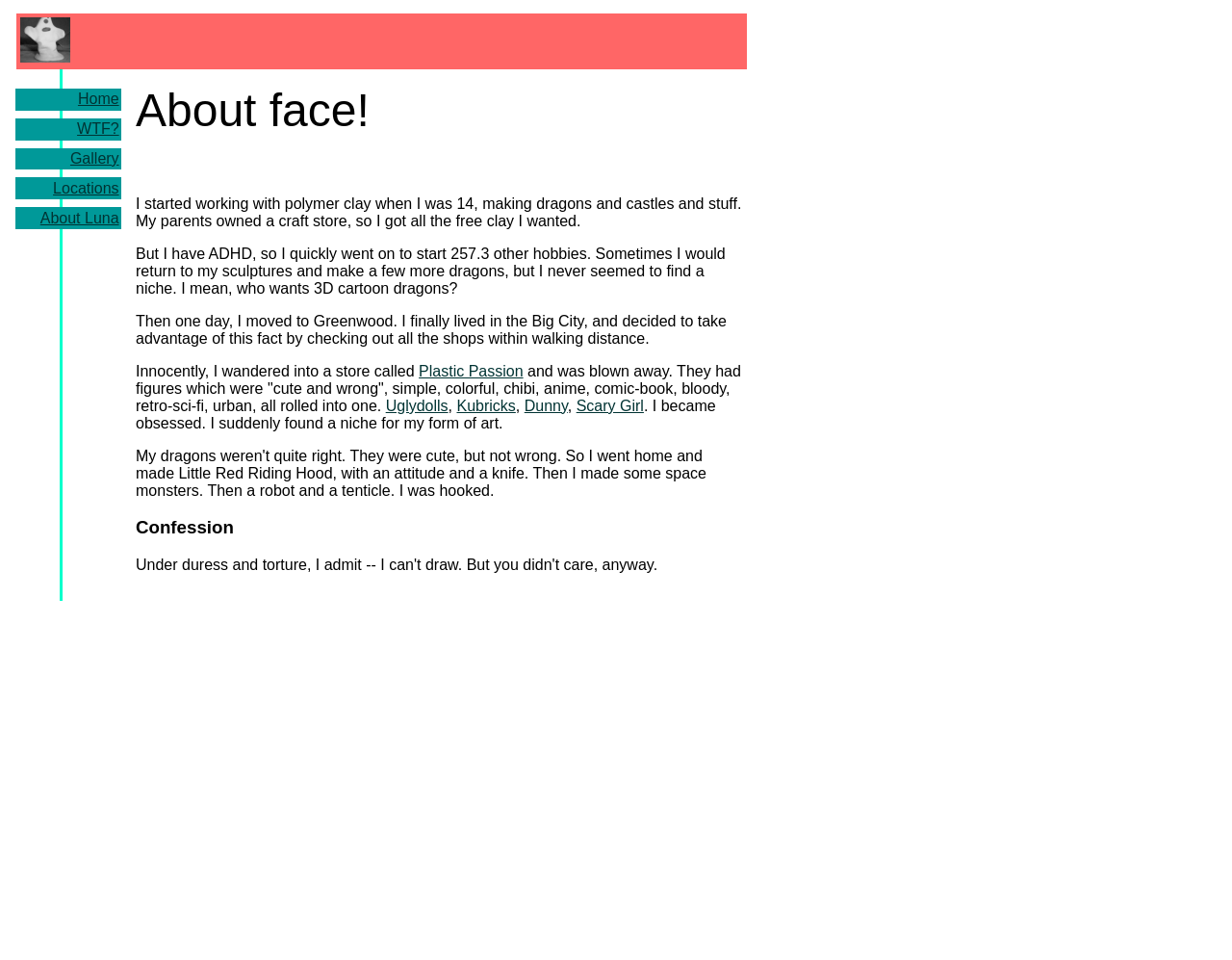Refer to the image and answer the question with as much detail as possible: What is the name of the art style that inspired the author?

The text describes the art style as 'cute and wrong', which is a combination of 'simple, colorful, chibi, anime, comic-book, bloody, retro-sci-fi, urban' styles.